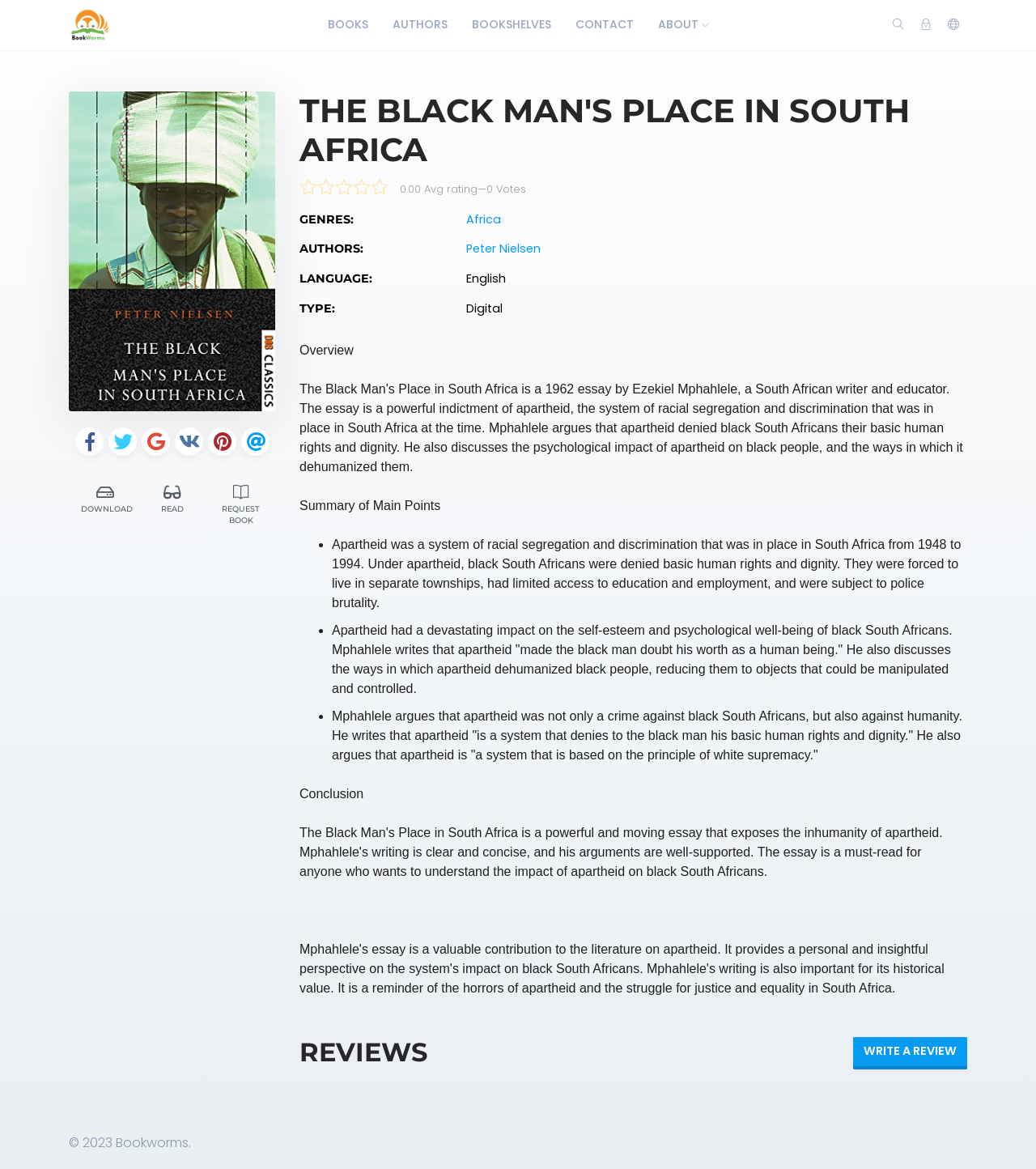Using the information from the screenshot, answer the following question thoroughly:
What is the language of the essay?

The language of the essay is English, as mentioned in the table with the heading 'LANGUAGE:' and the corresponding value 'English'.